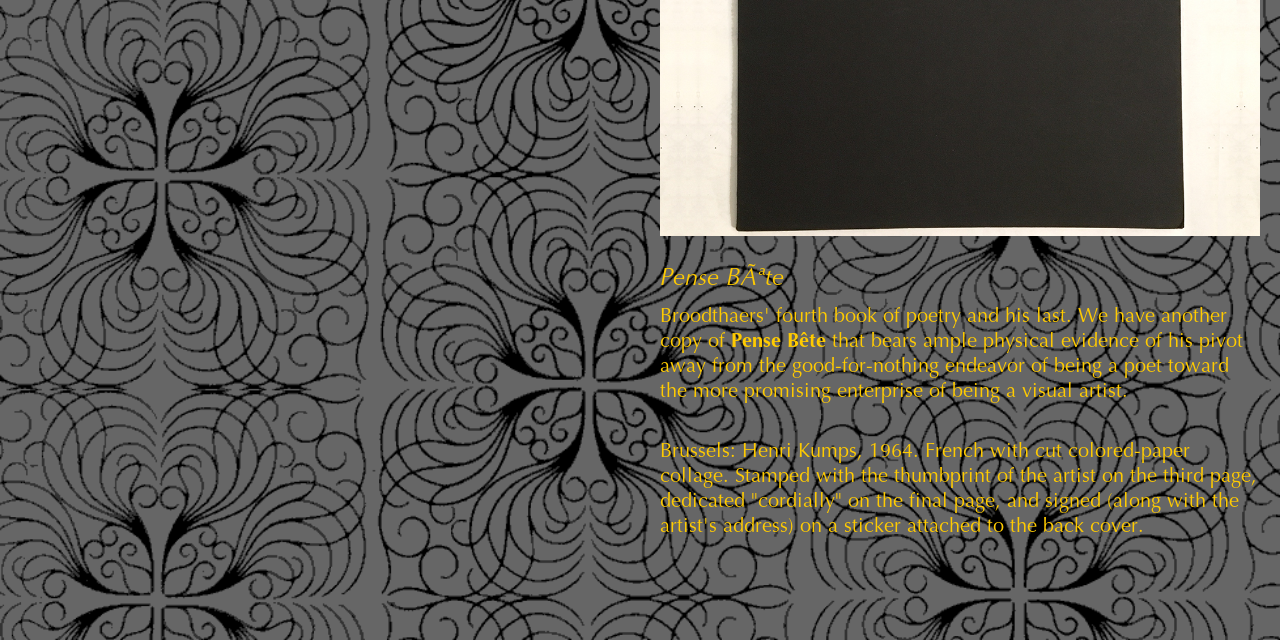Provide the bounding box coordinates for the UI element described in this sentence: "Pense Bête". The coordinates should be four float values between 0 and 1, i.e., [left, top, right, bottom].

[0.571, 0.514, 0.645, 0.55]